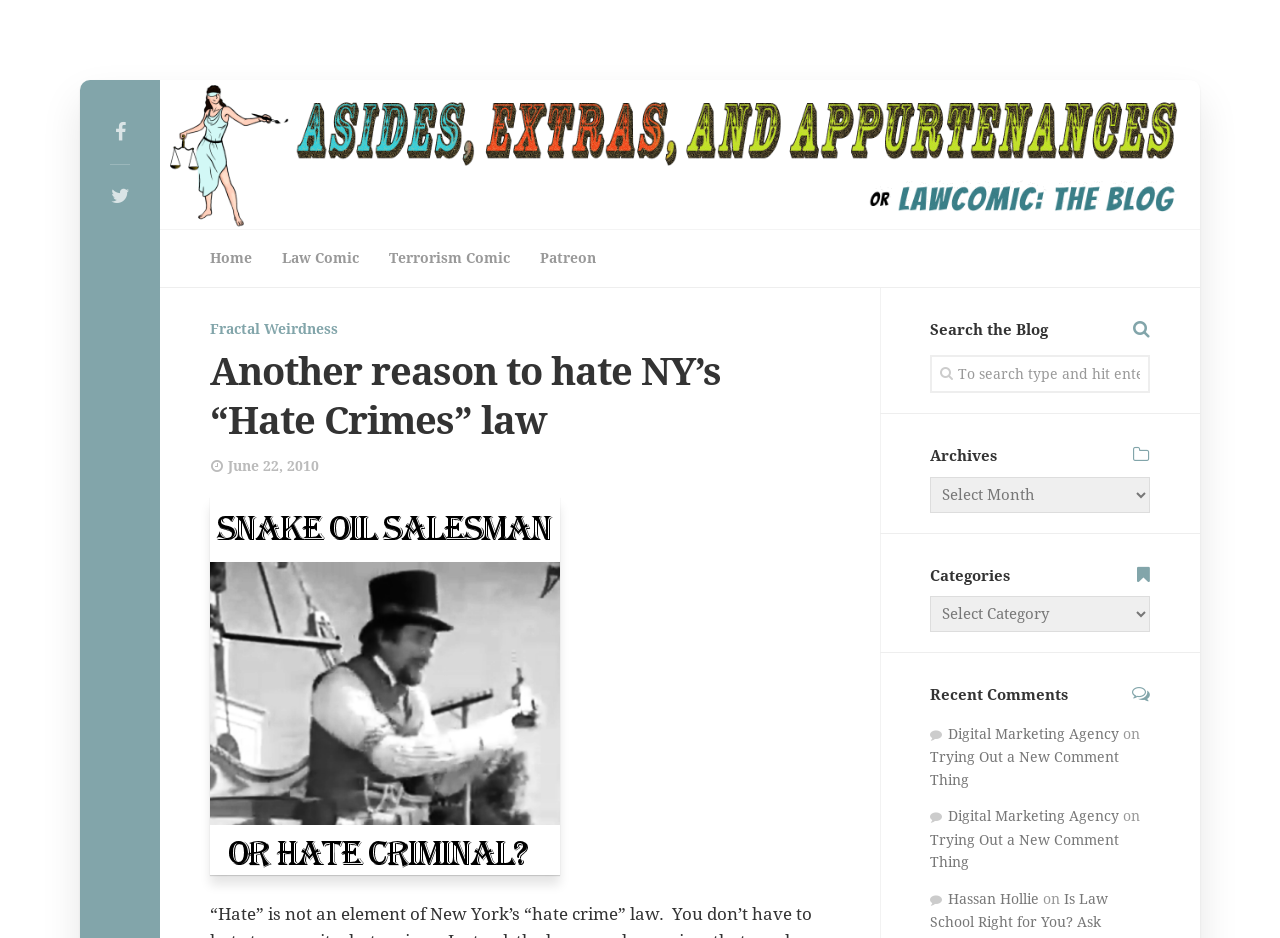Extract the primary heading text from the webpage.

Another reason to hate NY’s “Hate Crimes” law